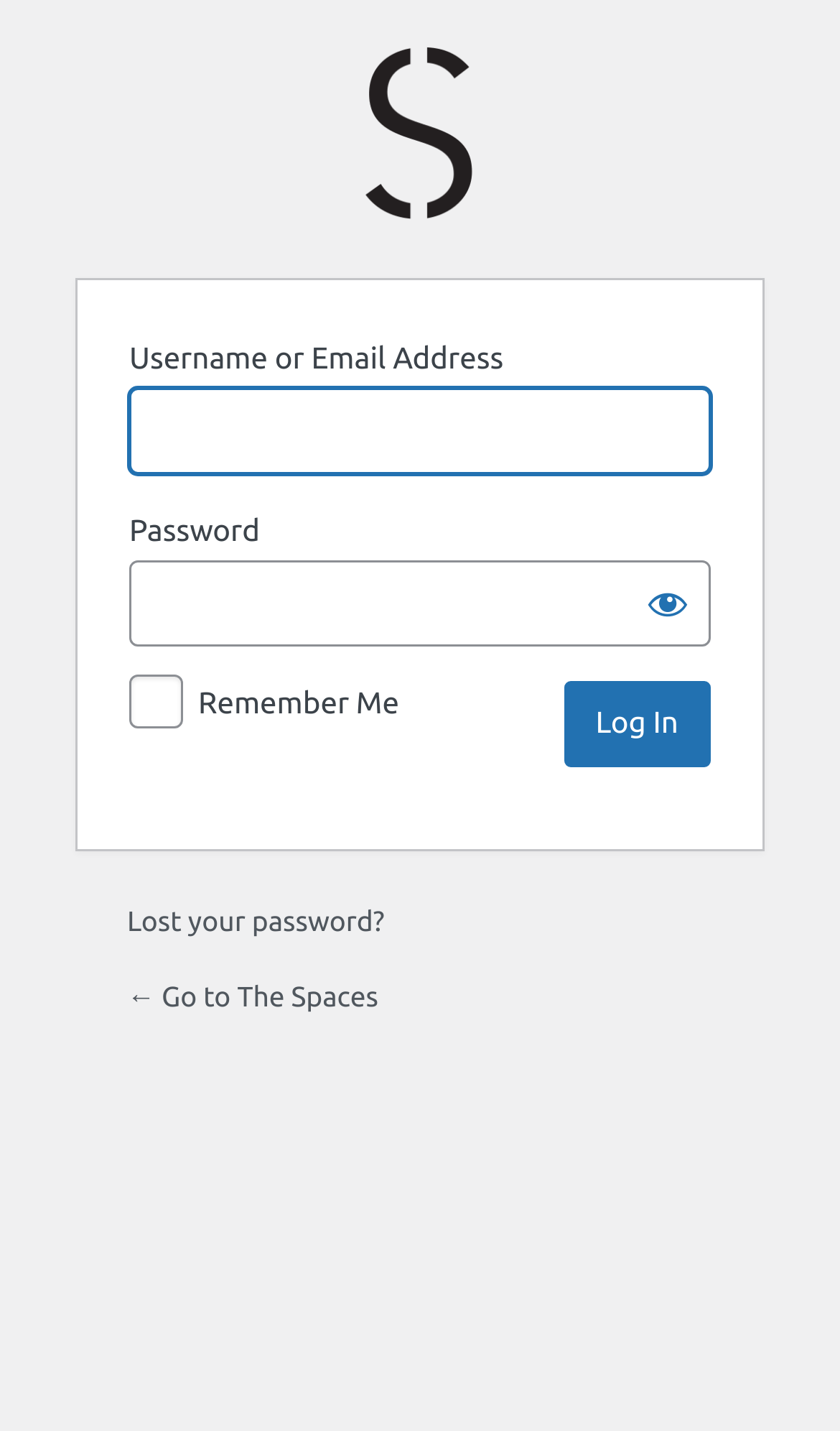Give a one-word or short phrase answer to the question: 
What happens if the 'Remember Me' checkbox is checked?

Save login info